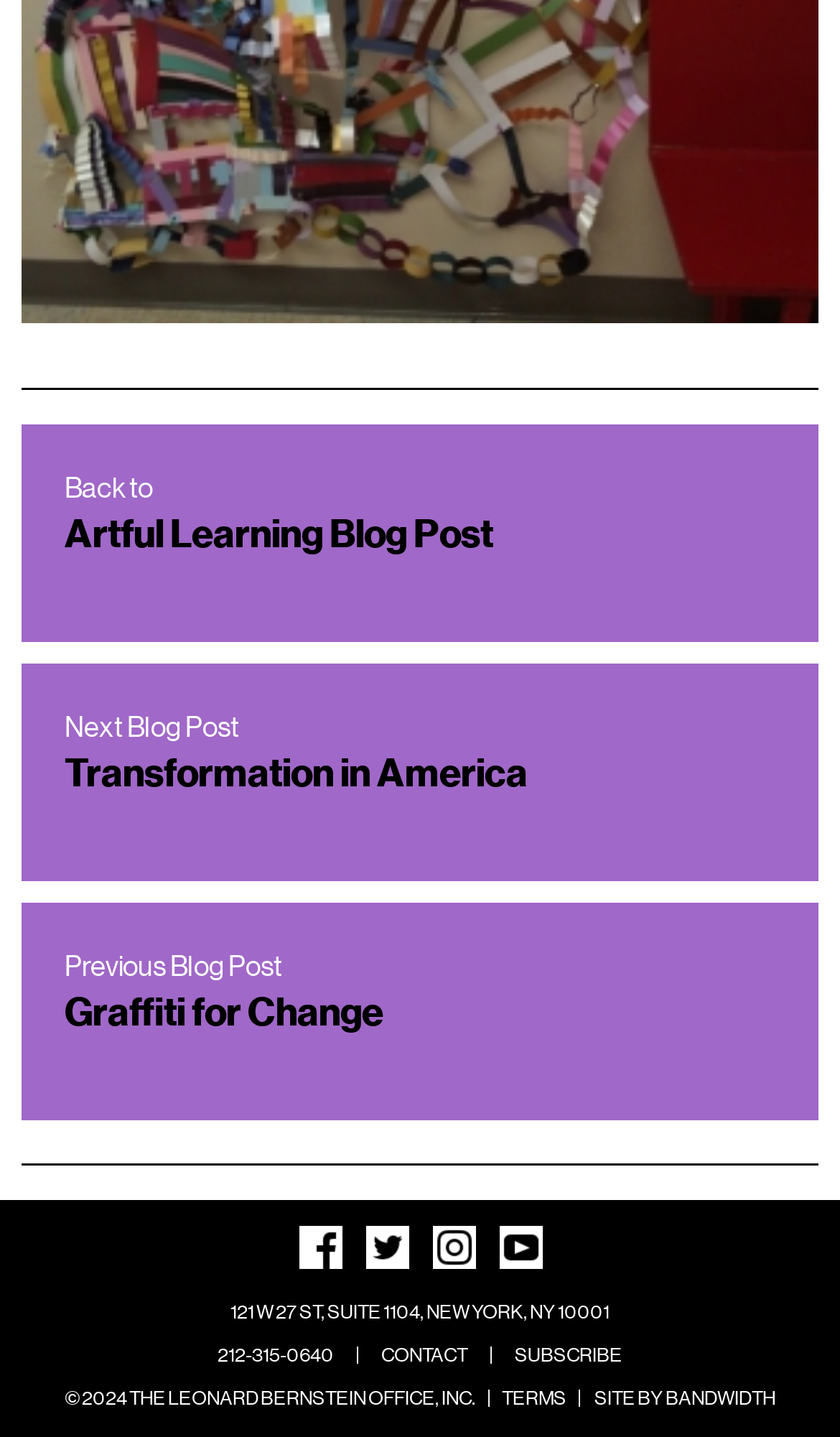Given the element description "Twitter" in the screenshot, predict the bounding box coordinates of that UI element.

[0.435, 0.853, 0.486, 0.883]